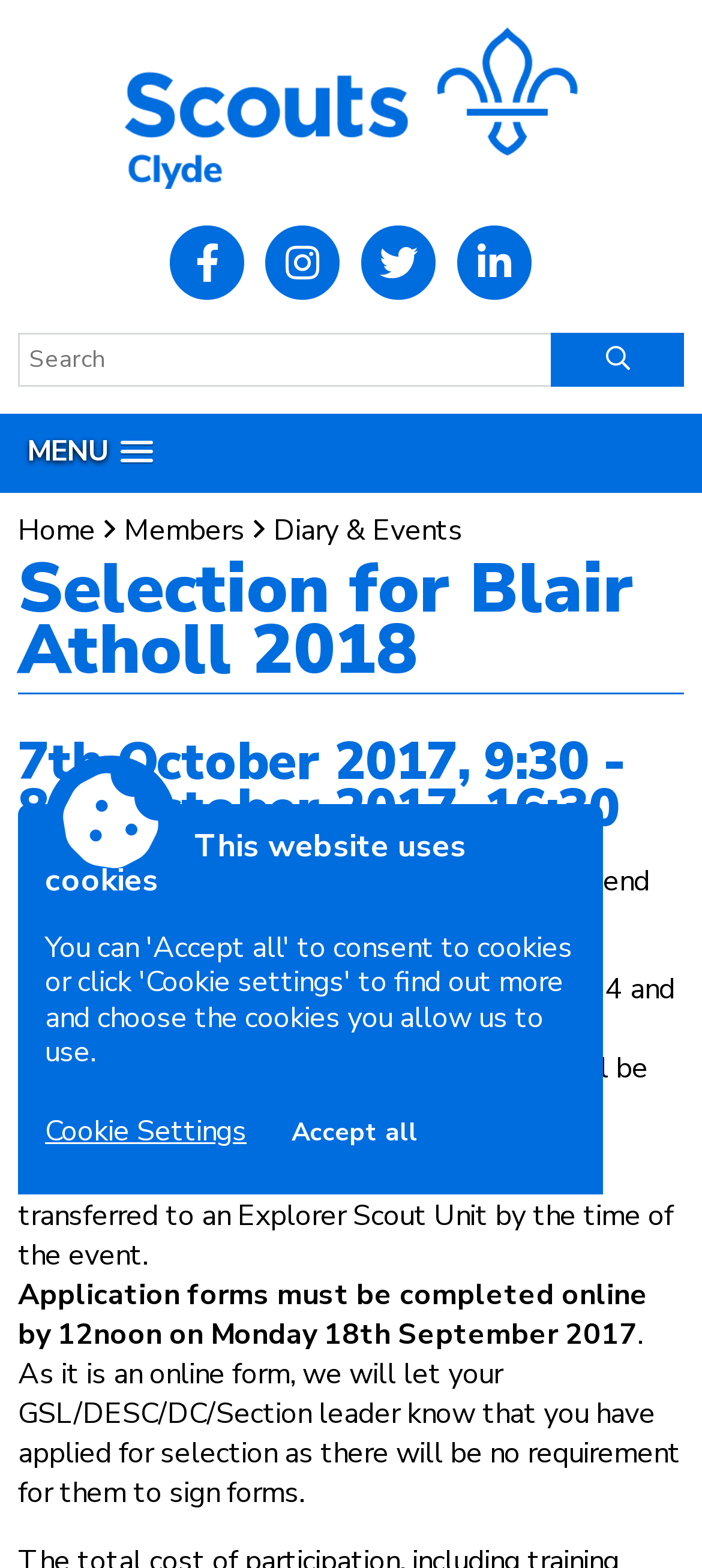Given the element description, predict the bounding box coordinates in the format (top-left x, top-left y, bottom-right x, bottom-right y). Make sure all values are between 0 and 1. Here is the element description: Diary & Events

[0.39, 0.325, 0.659, 0.351]